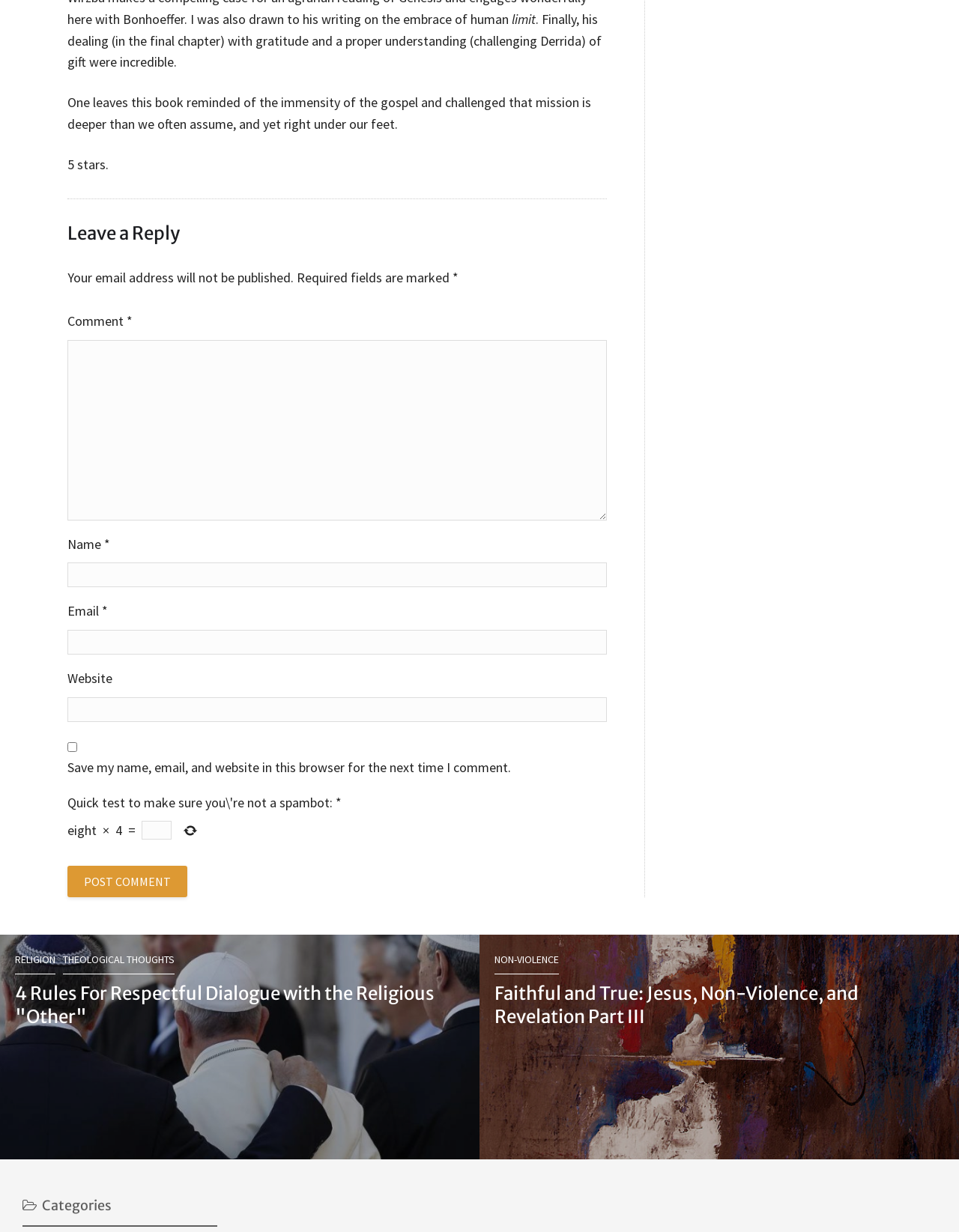Determine the bounding box coordinates of the clickable region to carry out the instruction: "Read the article '4 Rules For Respectful Dialogue with the Religious Other'".

[0.016, 0.797, 0.453, 0.835]